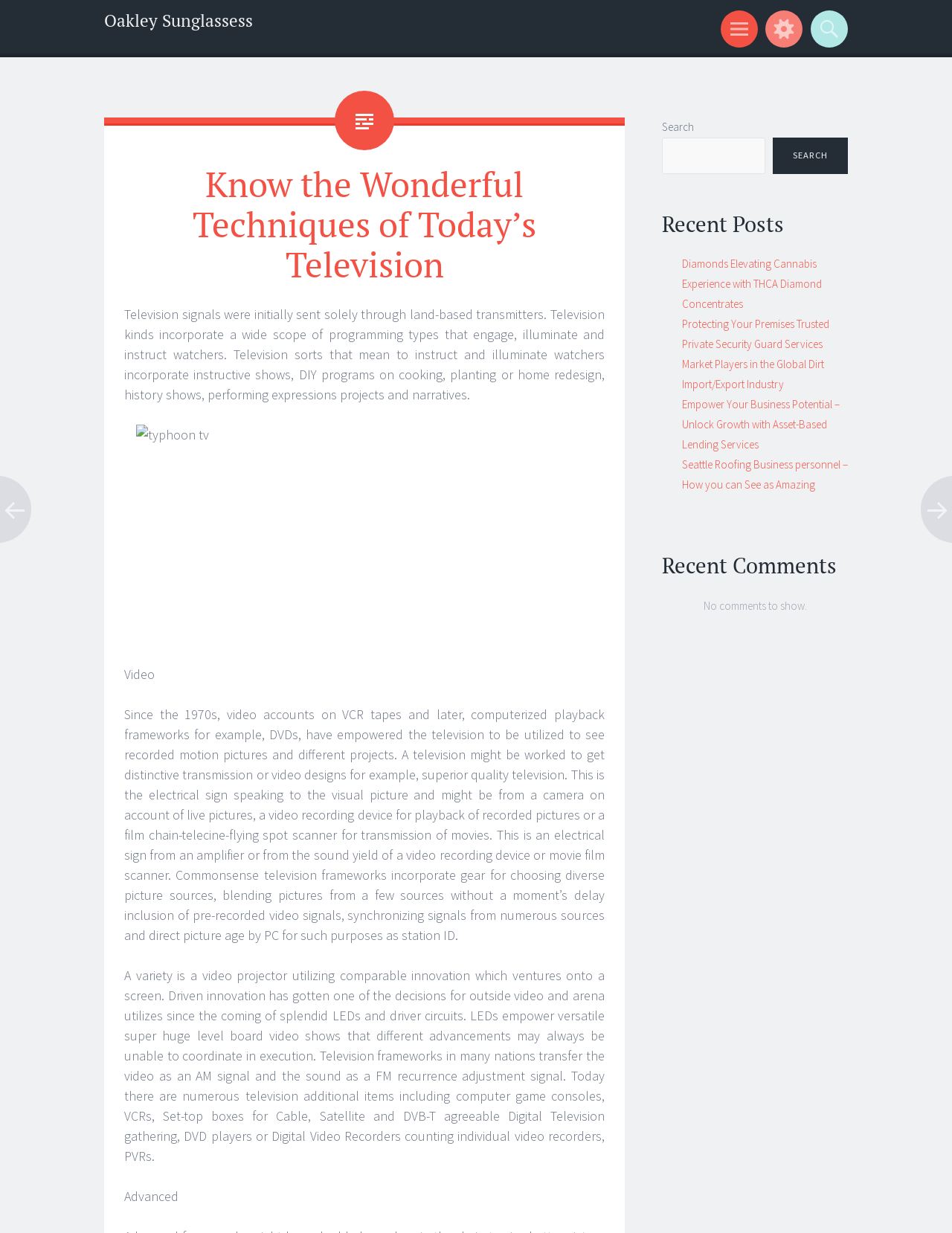Locate the bounding box coordinates of the element's region that should be clicked to carry out the following instruction: "Search for something". The coordinates need to be four float numbers between 0 and 1, i.e., [left, top, right, bottom].

[0.695, 0.112, 0.804, 0.141]